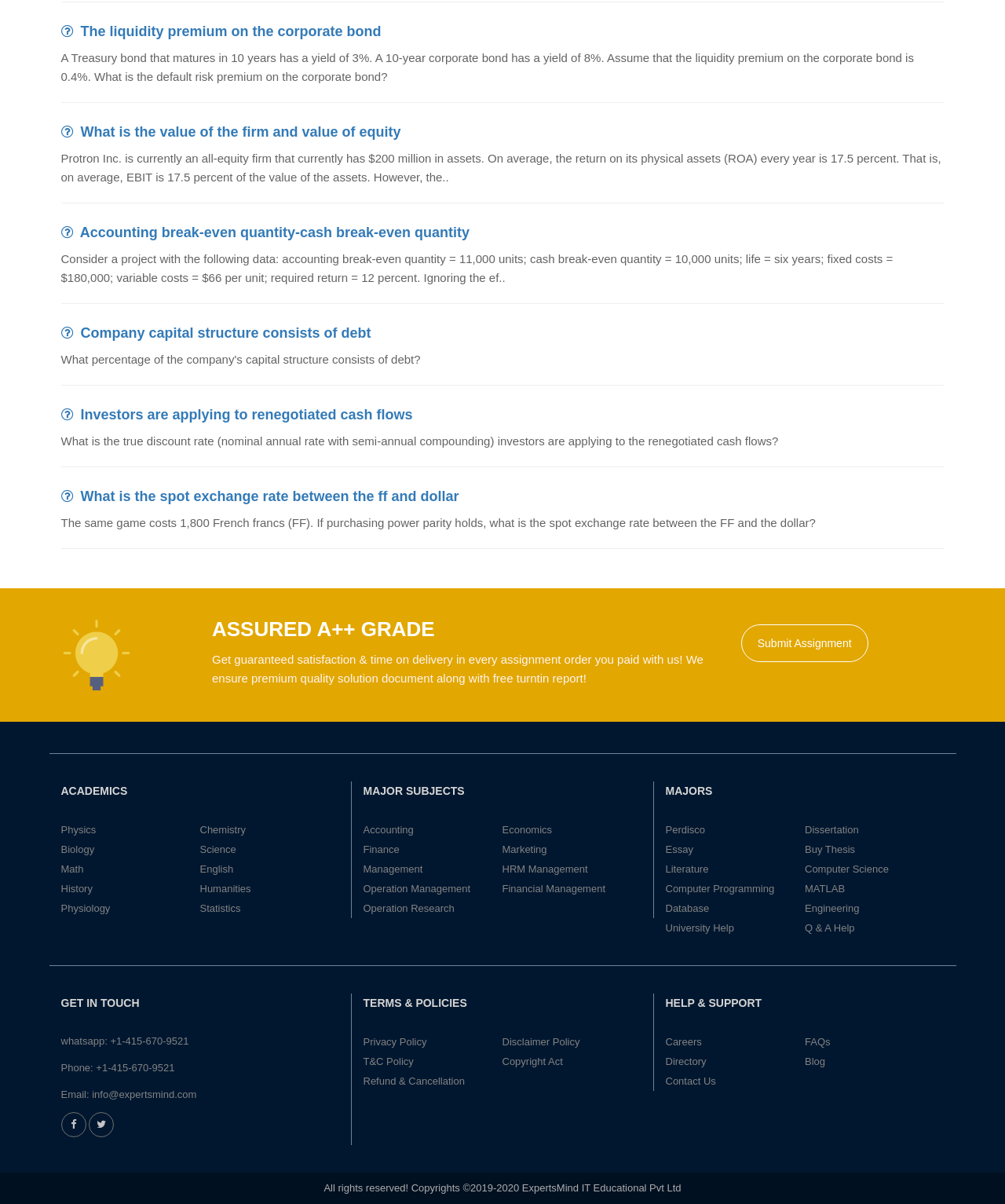Highlight the bounding box coordinates of the element that should be clicked to carry out the following instruction: "Learn about accounting". The coordinates must be given as four float numbers ranging from 0 to 1, i.e., [left, top, right, bottom].

[0.361, 0.684, 0.412, 0.694]